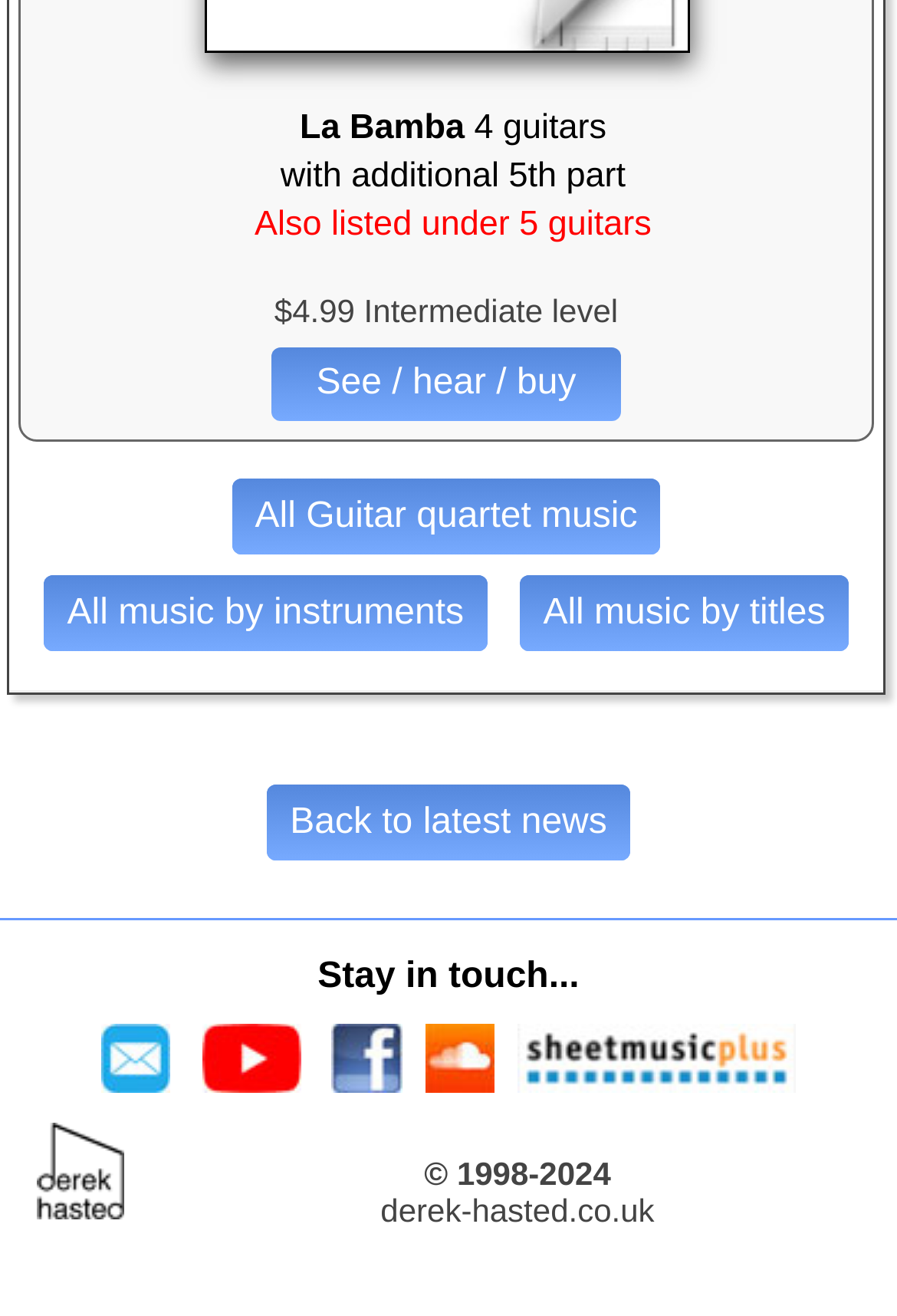Find the bounding box coordinates for the area you need to click to carry out the instruction: "Go to Facebook". The coordinates should be four float numbers between 0 and 1, indicated as [left, top, right, bottom].

[0.356, 0.793, 0.461, 0.818]